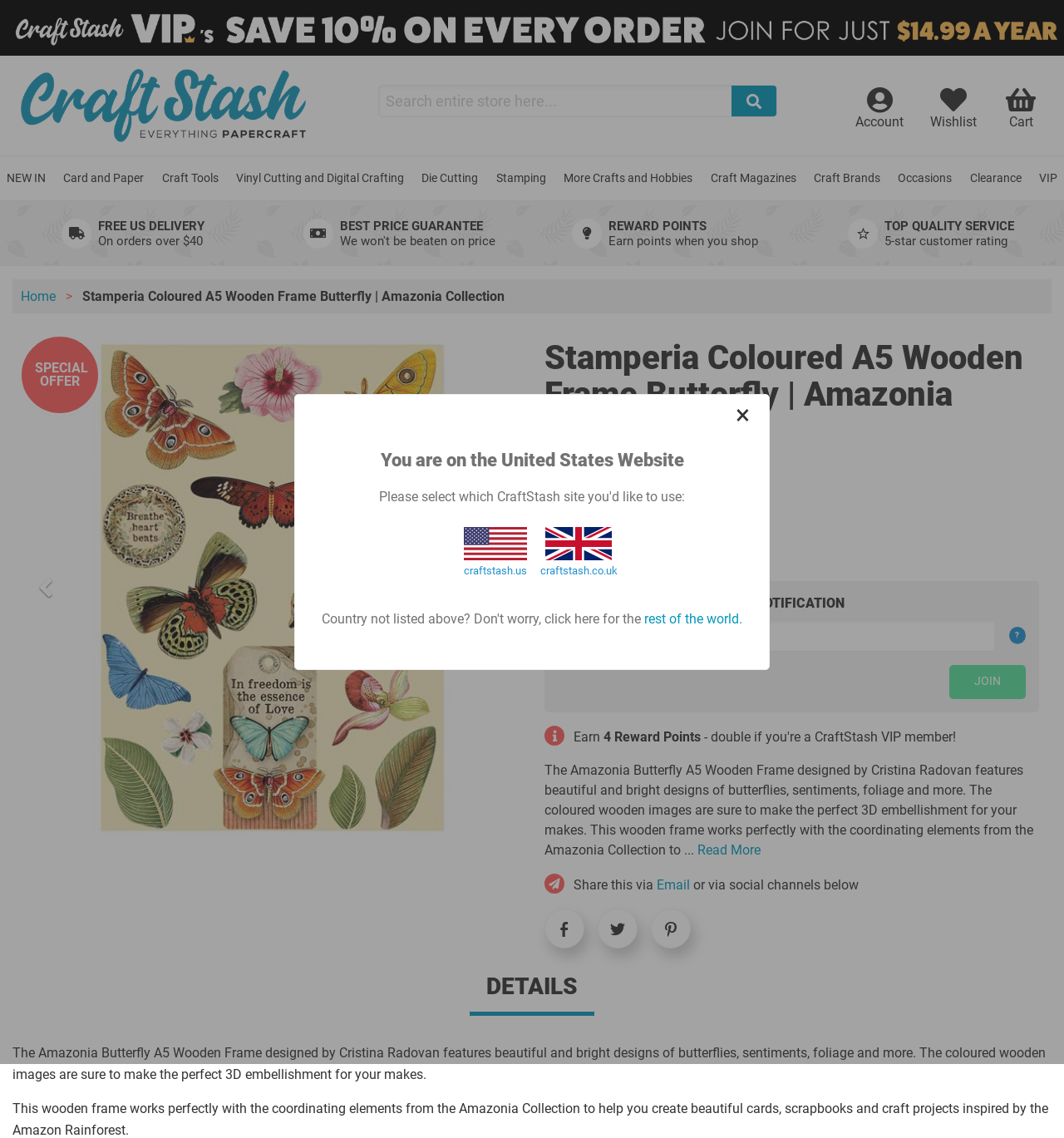Using the provided element description "title="Share on Pinterest"", determine the bounding box coordinates of the UI element.

[0.612, 0.798, 0.649, 0.833]